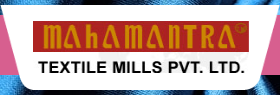Generate an elaborate caption for the given image.

This image features the logo of Mahamantra Textile Mills Pvt. Ltd., prominently displaying the company's name in bold, red lettering against a white background. The logo is framed by a stylish design that incorporates a soft blue fabric texture, conveying a connection to the textile industry. This visual identity reflects the company's focus on quality fabrics and its strong presence in the textile market, highlighting its commitment to excellence in manufacturing and customer service. The design elements emphasize modernity and professionalism, suitable for a company recognized in both domestic and international markets.